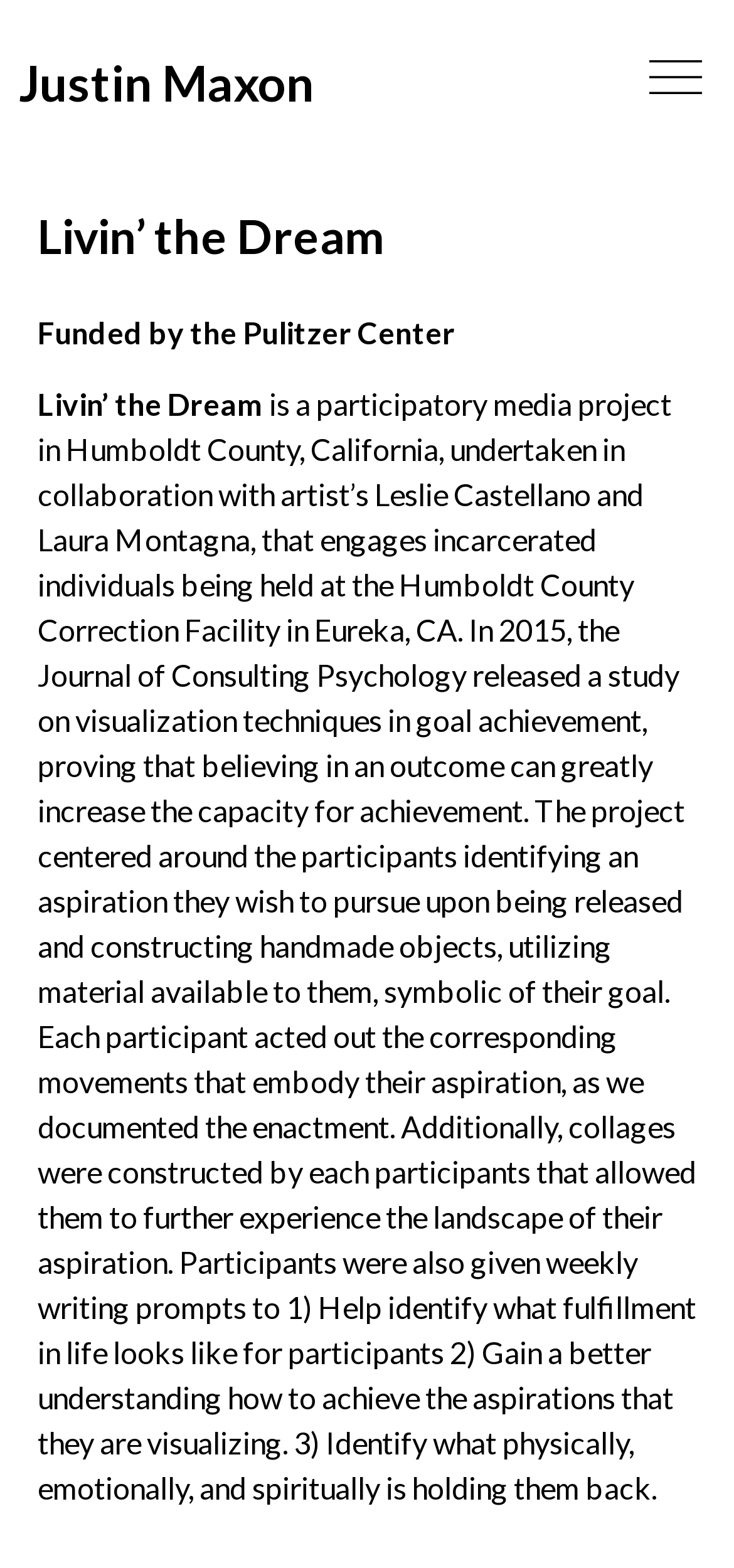Articulate a complete and detailed caption of the webpage elements.

The webpage is about a project called "Livin' the Dream" by Justin Maxon, which is a participatory media project in Humboldt County, California. At the top left of the page, there is a heading with the title "Justin Maxon" and a link with the same name. Below this, there is a larger heading that reads "Livin’ the Dream". 

To the top right of the page, there is a button labeled "Menu Toggle" with an image of a menu icon. 

Below the title "Livin’ the Dream", there is a line of text that reads "Funded by the Pulitzer Center". 

The main content of the page is a block of text that describes the project. The project is a collaboration between the artist and incarcerated individuals at the Humboldt County Correction Facility, where participants identify an aspiration they wish to pursue upon being released and create handmade objects and collages to visualize their goals. The text also explains the methodology of the project, including weekly writing prompts to help participants achieve their aspirations.